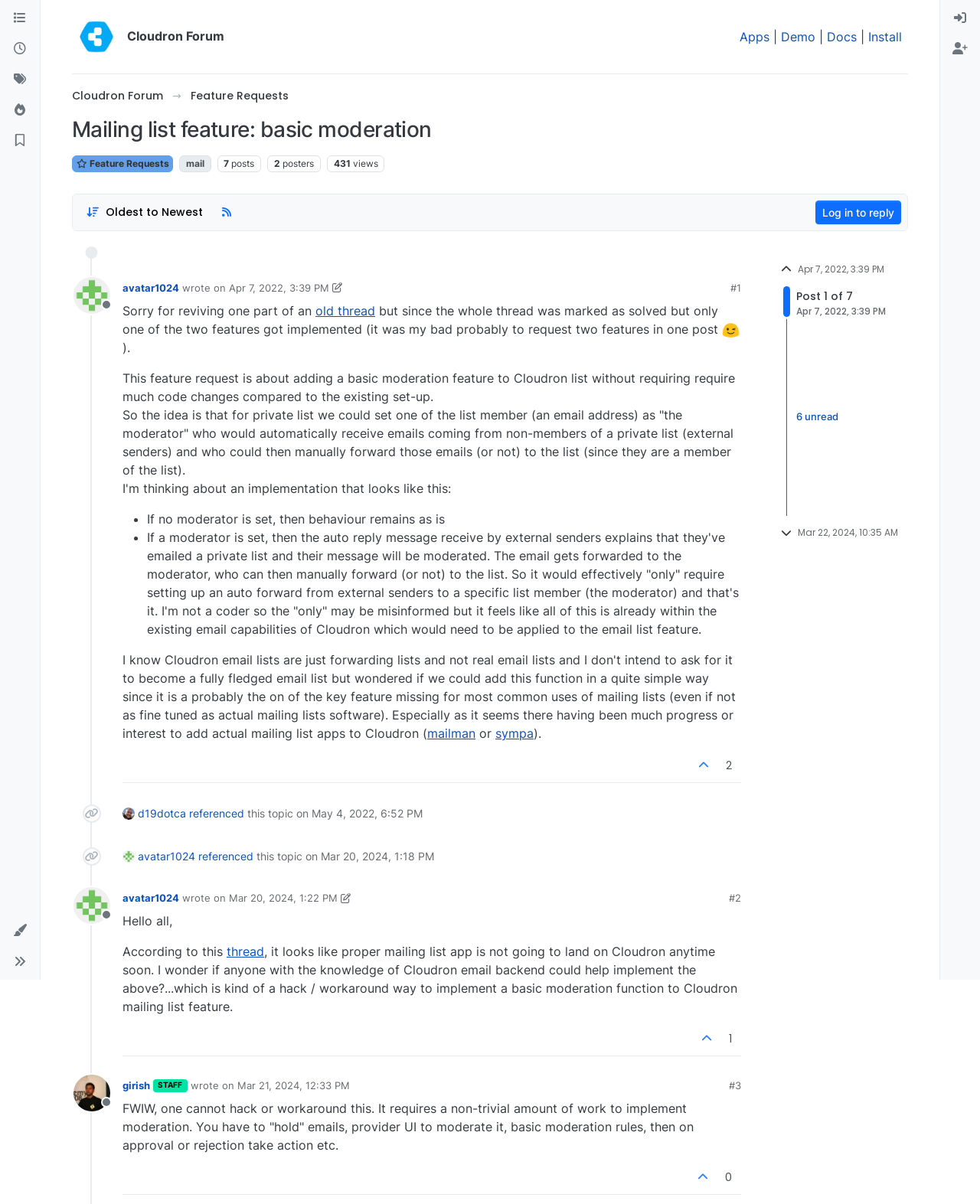Summarize the webpage comprehensively, mentioning all visible components.

This webpage is a forum discussion thread on the Cloudron Forum, specifically about a feature request for basic moderation in mailing lists. At the top, there are several links to different categories, including "Categories", "Recent", "Tags", "Popular", and "Bookmarks". There is also a button to toggle the sidebar.

Below the top navigation, there is a brand logo and a link to the Cloudron Forum, followed by a series of links to different sections, including "Apps", "Demo", "Docs", and "Install". 

The main content of the page is the discussion thread, which starts with a post from a user named avatar1024. The post is dated April 7, 2022, and has been edited on March 20, 2024. The user is requesting a basic moderation feature for Cloudron mailing lists, which would allow a moderator to receive emails from non-members and forward them to the list.

The post is followed by several replies from other users, including d19dotca and avatar1024 again. Each reply is dated and includes a link to the user's profile. There are also links to referenced topics and timestamps for when the topics were referenced.

Throughout the discussion, there are several paragraphs of text, as well as links to external resources, such as mailman and sympa. There are also some emojis and icons, including a smiley face and a link to an RSS feed.

At the bottom of the page, there are more links to user profiles and timestamps, as well as a link to the next page in the discussion thread.